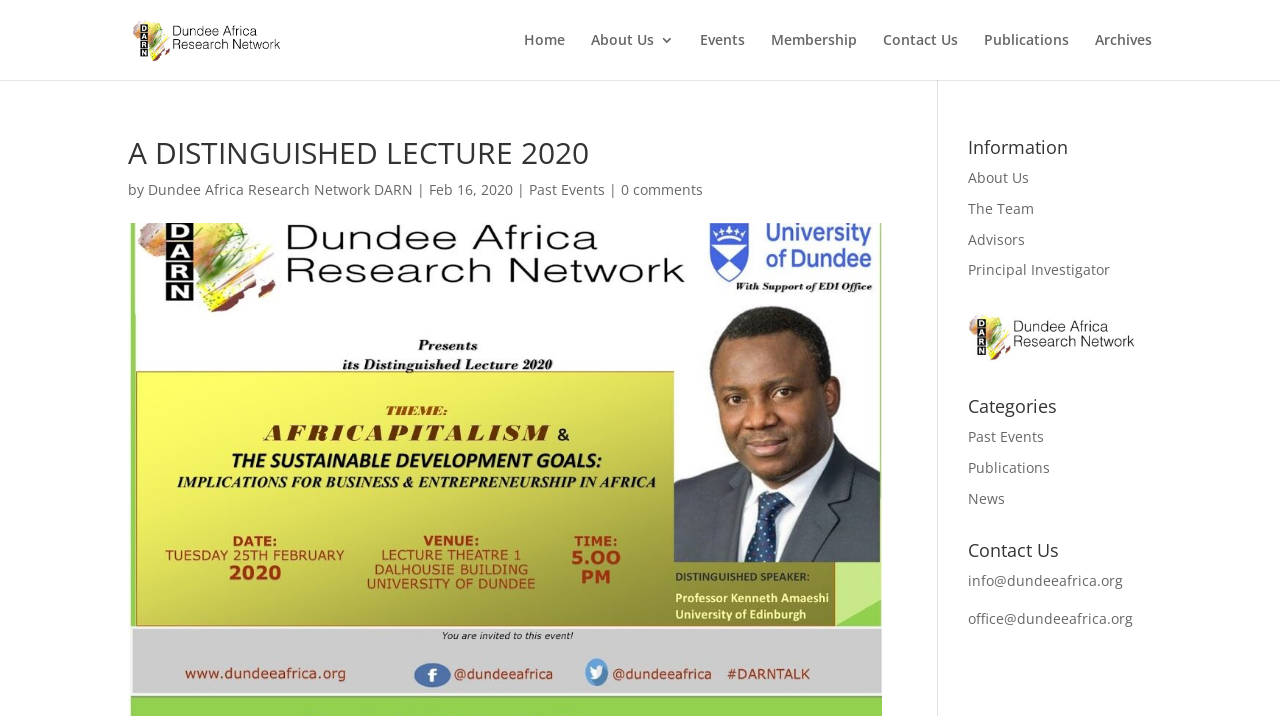Please give a one-word or short phrase response to the following question: 
How many links are there under the 'Information' heading?

5